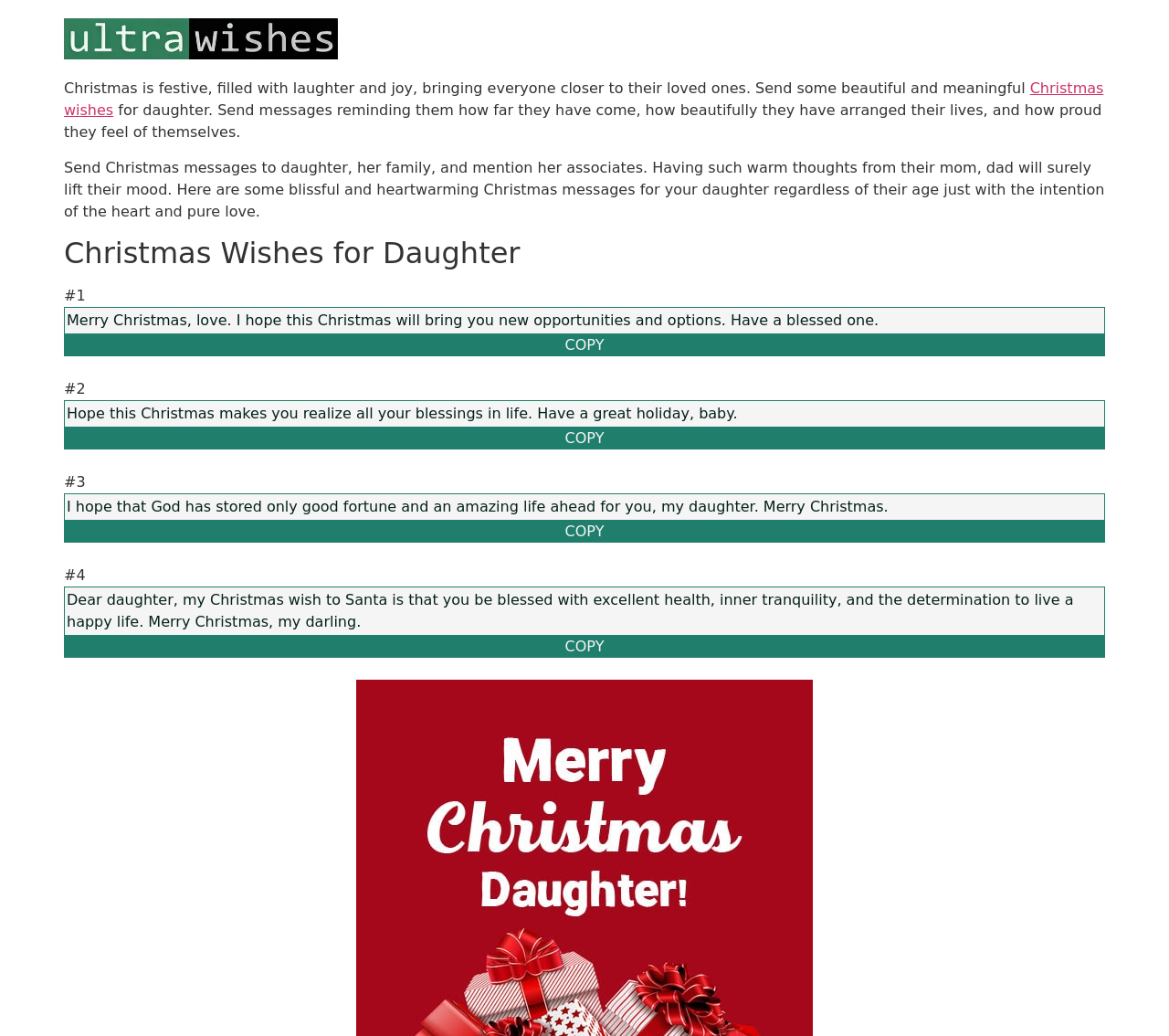Predict the bounding box coordinates of the UI element that matches this description: "Christmas wishes". The coordinates should be in the format [left, top, right, bottom] with each value between 0 and 1.

[0.055, 0.077, 0.944, 0.115]